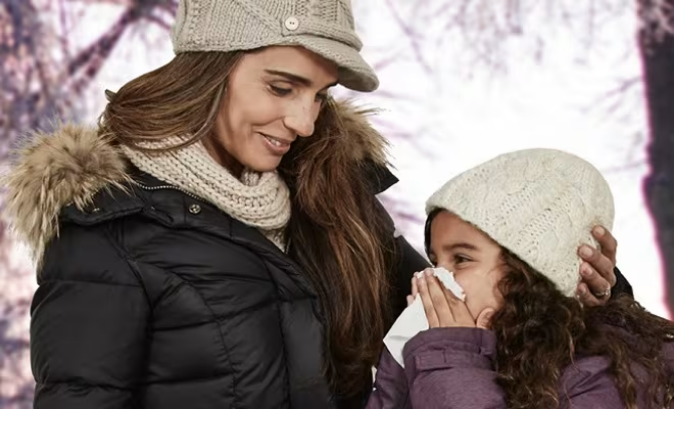What is the mother's jacket color?
Give a detailed response to the question by analyzing the screenshot.

In the image, the mother is dressed warmly, and upon closer inspection, we can see that her jacket is black in color, which contrasts with the beige scarf she is wearing.